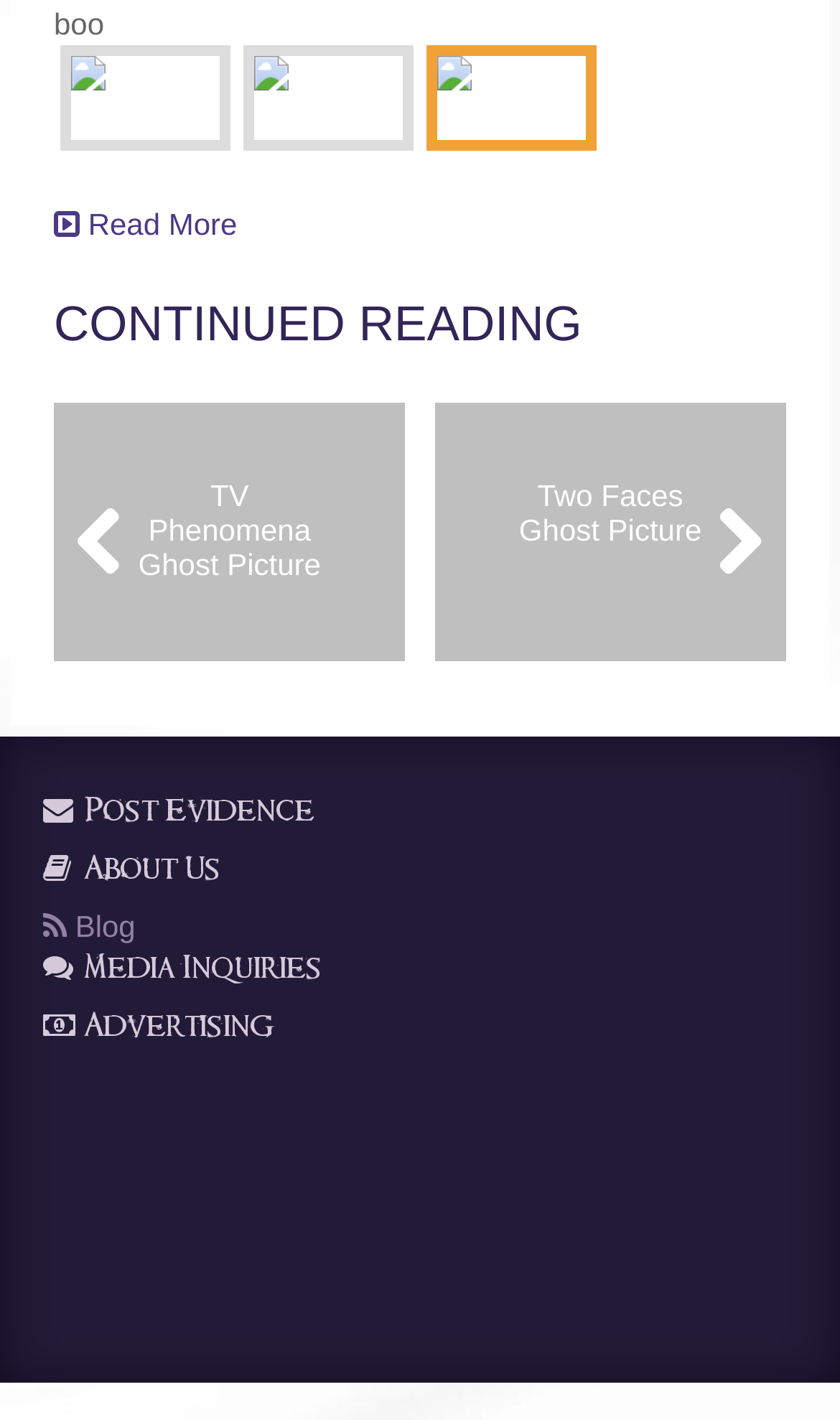Based on the image, provide a detailed and complete answer to the question: 
What is the purpose of the link with the text ' Post Evidence'?

I found a link element with the text ' Post Evidence' located in the lower section of the webpage. Based on the text, I infer that the purpose of this link is to allow users to post evidence, possibly related to paranormal activities or ghost sightings, which is the theme of the webpage.